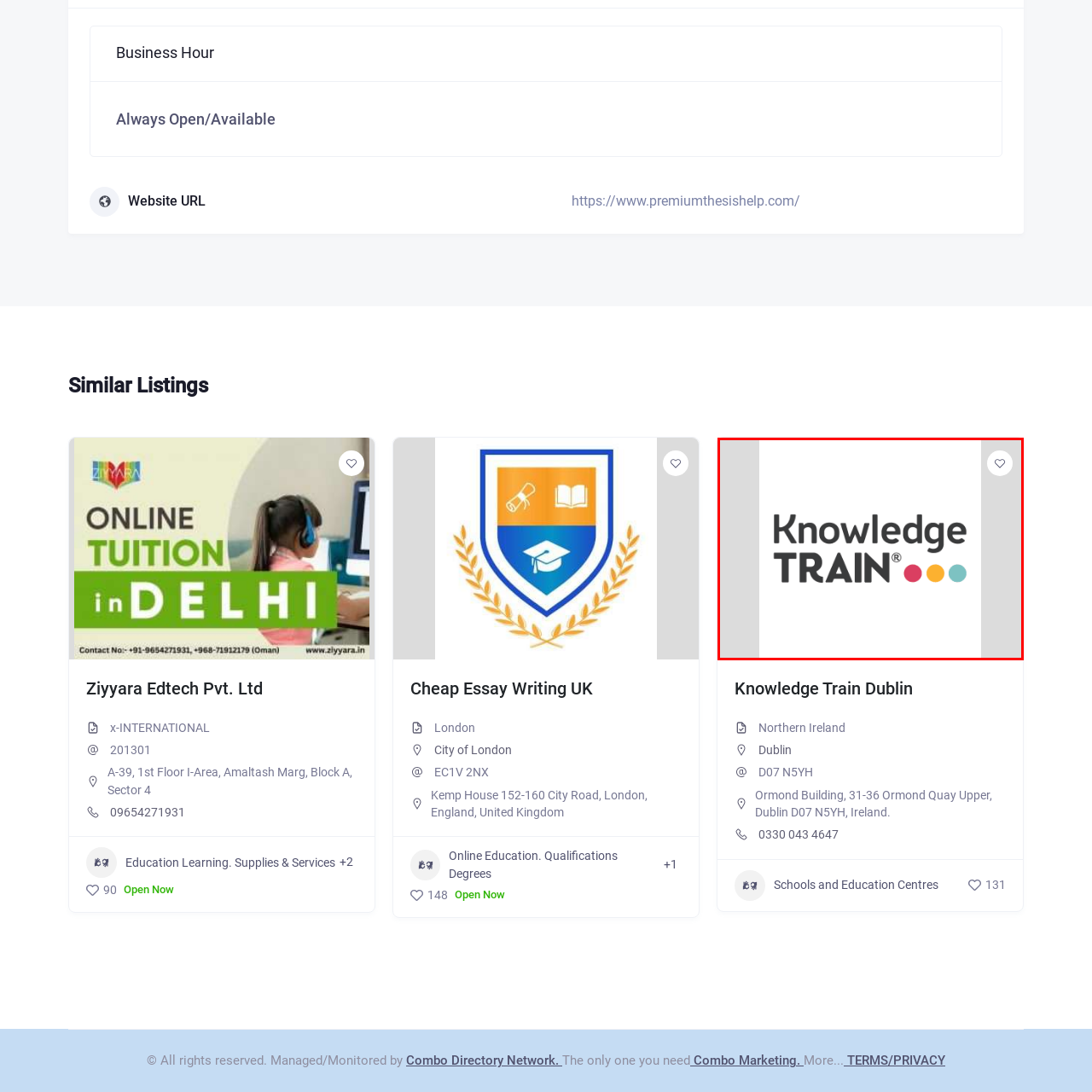Elaborate on the contents of the image highlighted by the red boundary in detail.

The image displays the logo of "Knowledge Train," a prominent educational organization. The logo features bold typography with the word "Knowledge" in a dark font and "TRAIN" in a slightly larger font, accompanied by the registered trademark symbol. Below the text, there are three colorful dots—red, yellow, and blue—adding a vibrant touch to the design. This logo conveys a sense of professionalism and creativity, reflecting Knowledge Train's commitment to providing quality education and training services.